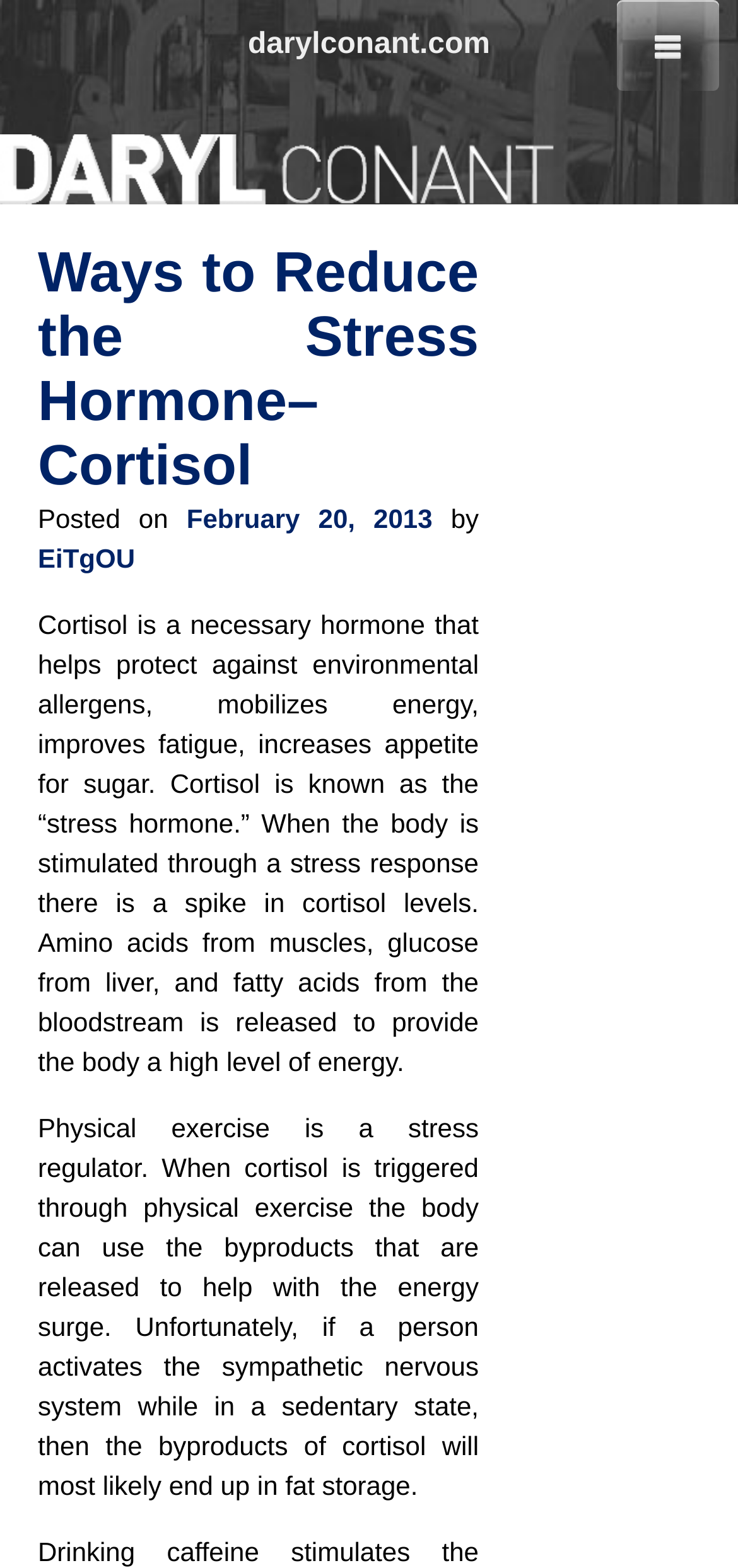What happens to byproducts of cortisol in a sedentary state?
Provide an in-depth answer to the question, covering all aspects.

When cortisol is triggered through physical exercise, the body can use the byproducts that are released to help with the energy surge. However, if a person activates the sympathetic nervous system while in a sedentary state, then the byproducts of cortisol will most likely end up in fat storage.